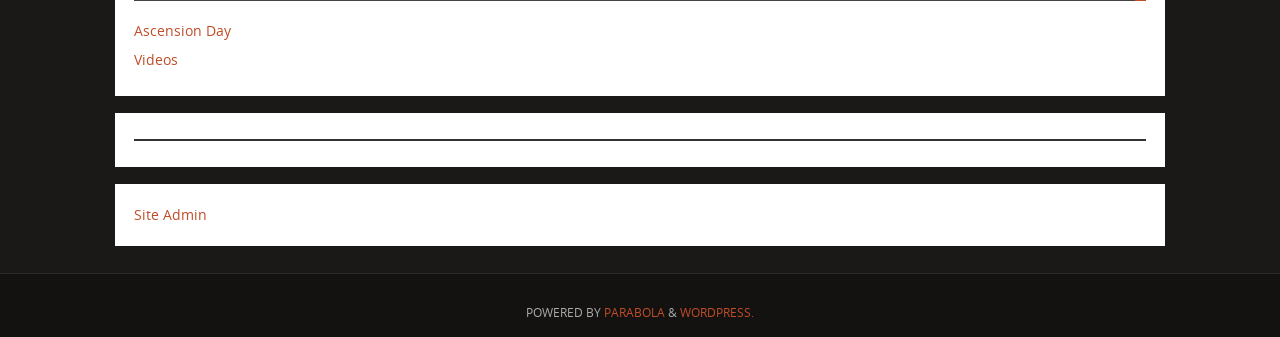Identify the bounding box coordinates for the UI element mentioned here: "Site Admin". Provide the coordinates as four float values between 0 and 1, i.e., [left, top, right, bottom].

[0.105, 0.609, 0.162, 0.665]